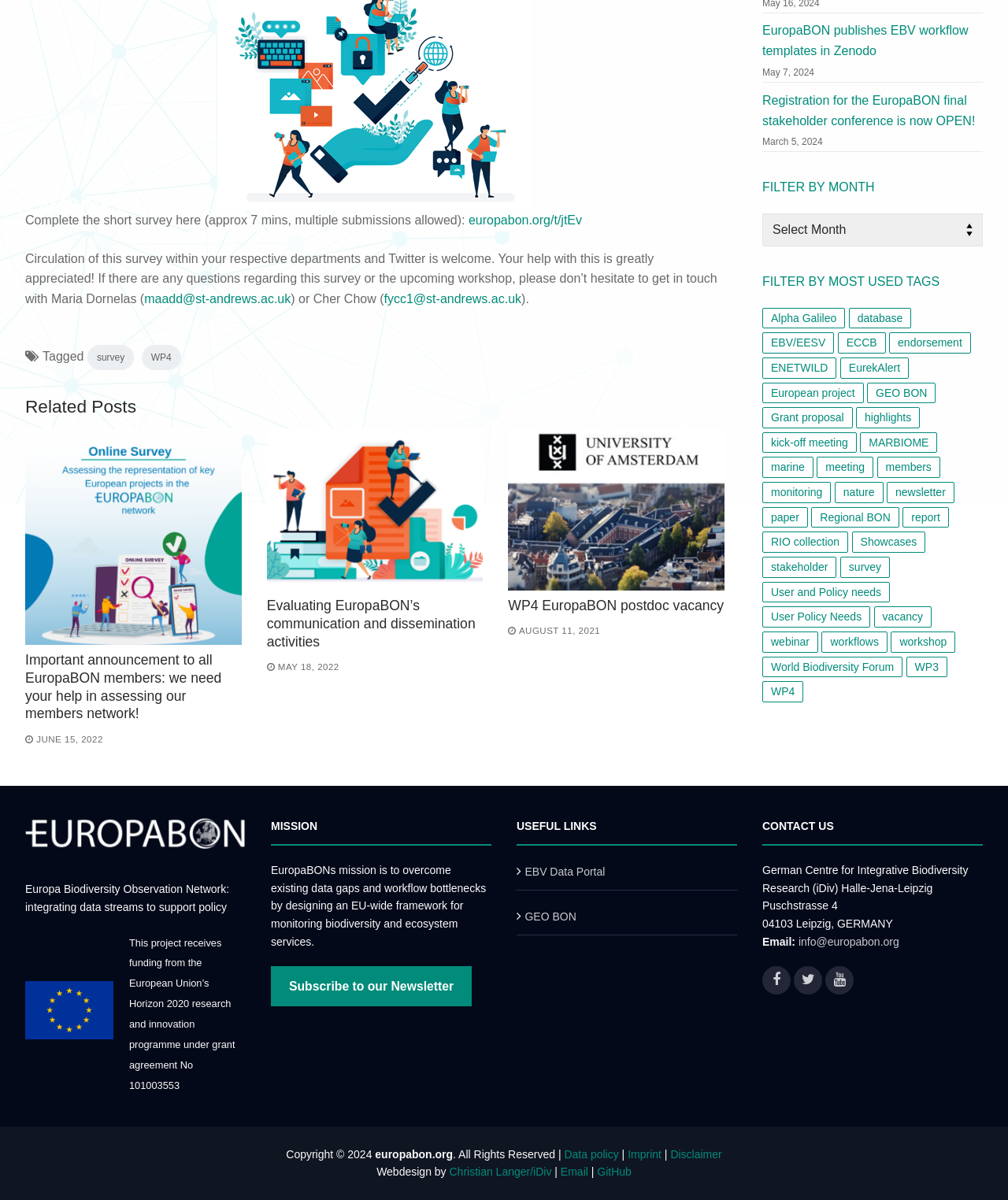Identify the bounding box for the UI element specified in this description: "Christian Langer/iDiv". The coordinates must be four float numbers between 0 and 1, formatted as [left, top, right, bottom].

[0.446, 0.971, 0.547, 0.982]